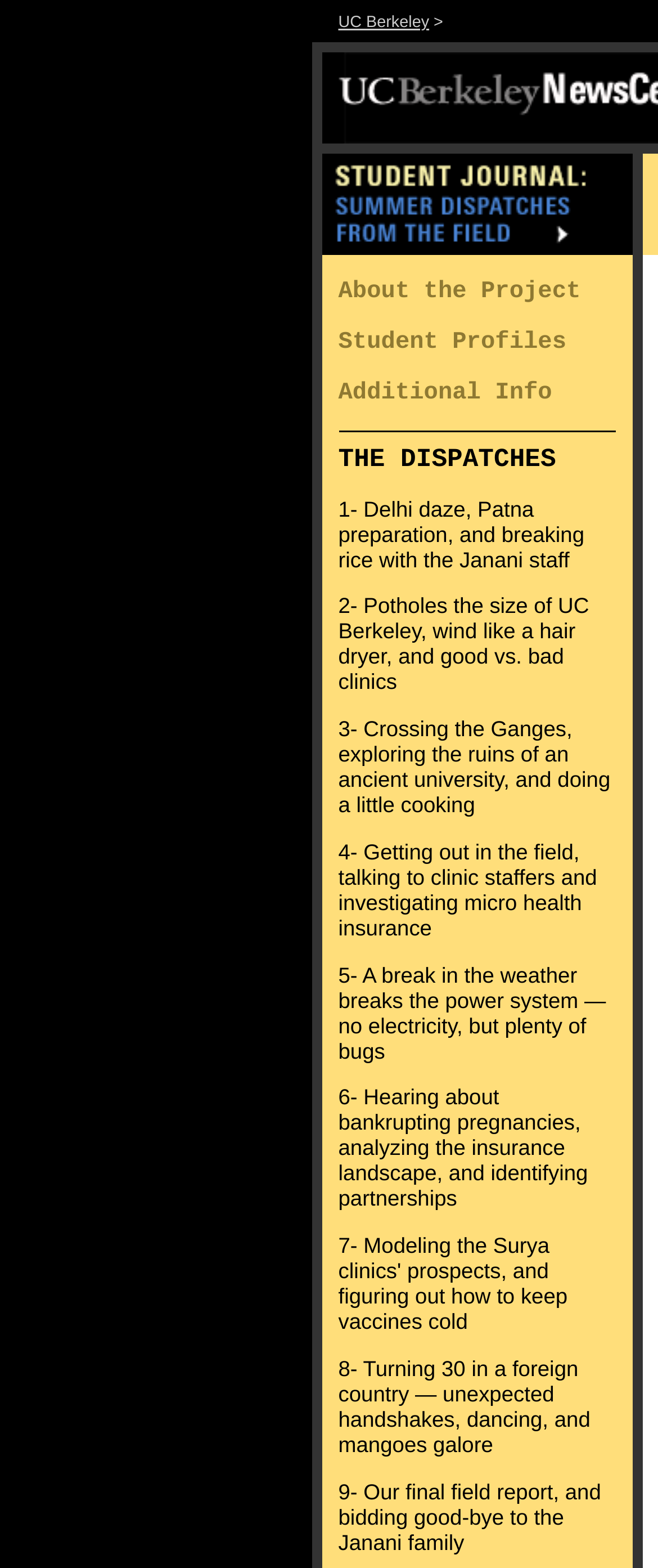For the following element description, predict the bounding box coordinates in the format (top-left x, top-left y, bottom-right x, bottom-right y). All values should be floating point numbers between 0 and 1. Description: parent_node: About the Project

[0.488, 0.15, 0.96, 0.166]